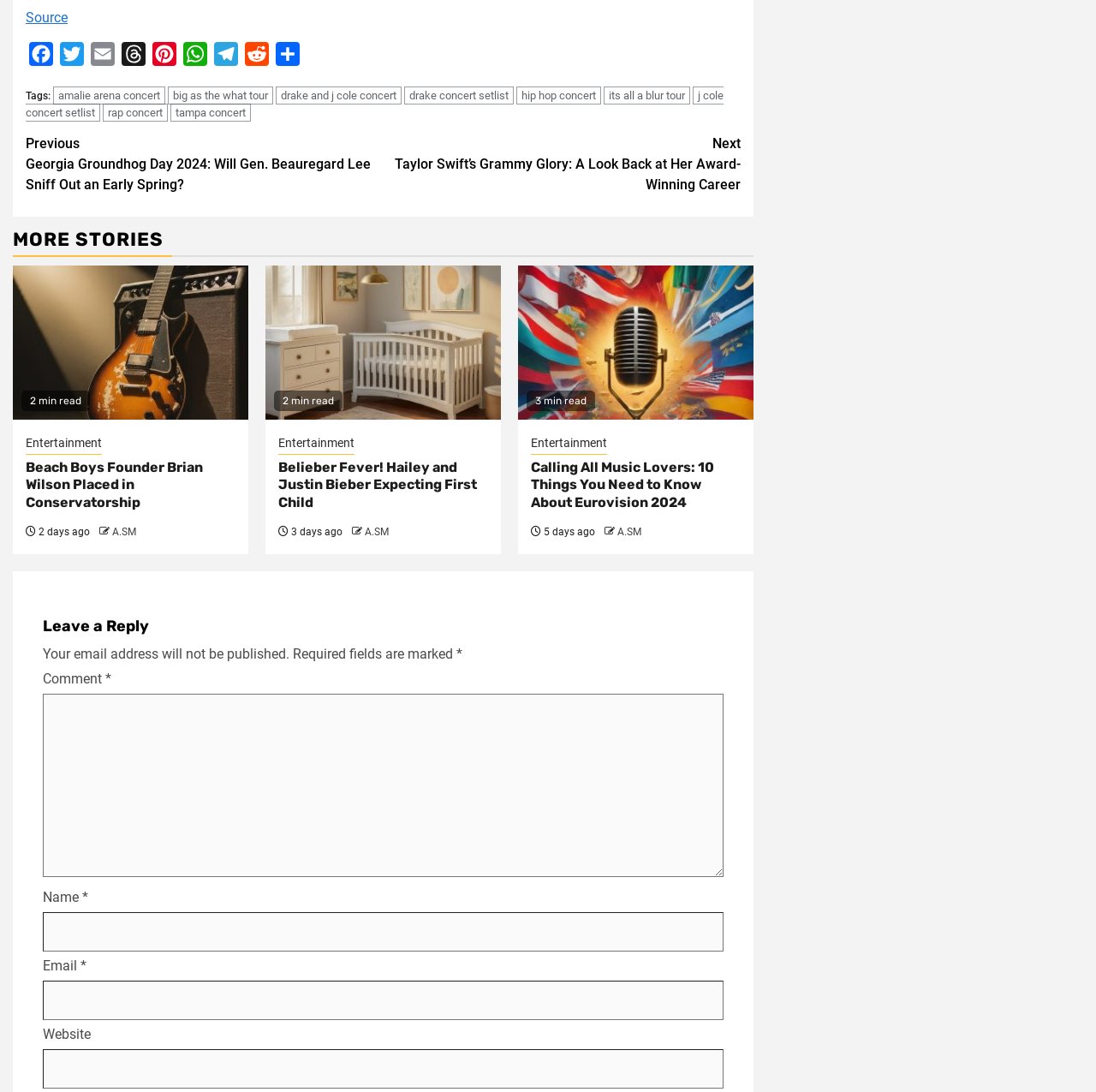What is the name of the tour mentioned in the first tag?
Please elaborate on the answer to the question with detailed information.

The first tag on the webpage reads 'amalie arena concert', and the third tag reads 'its all a blur tour', indicating that the name of the tour mentioned is 'its all a blur tour'.